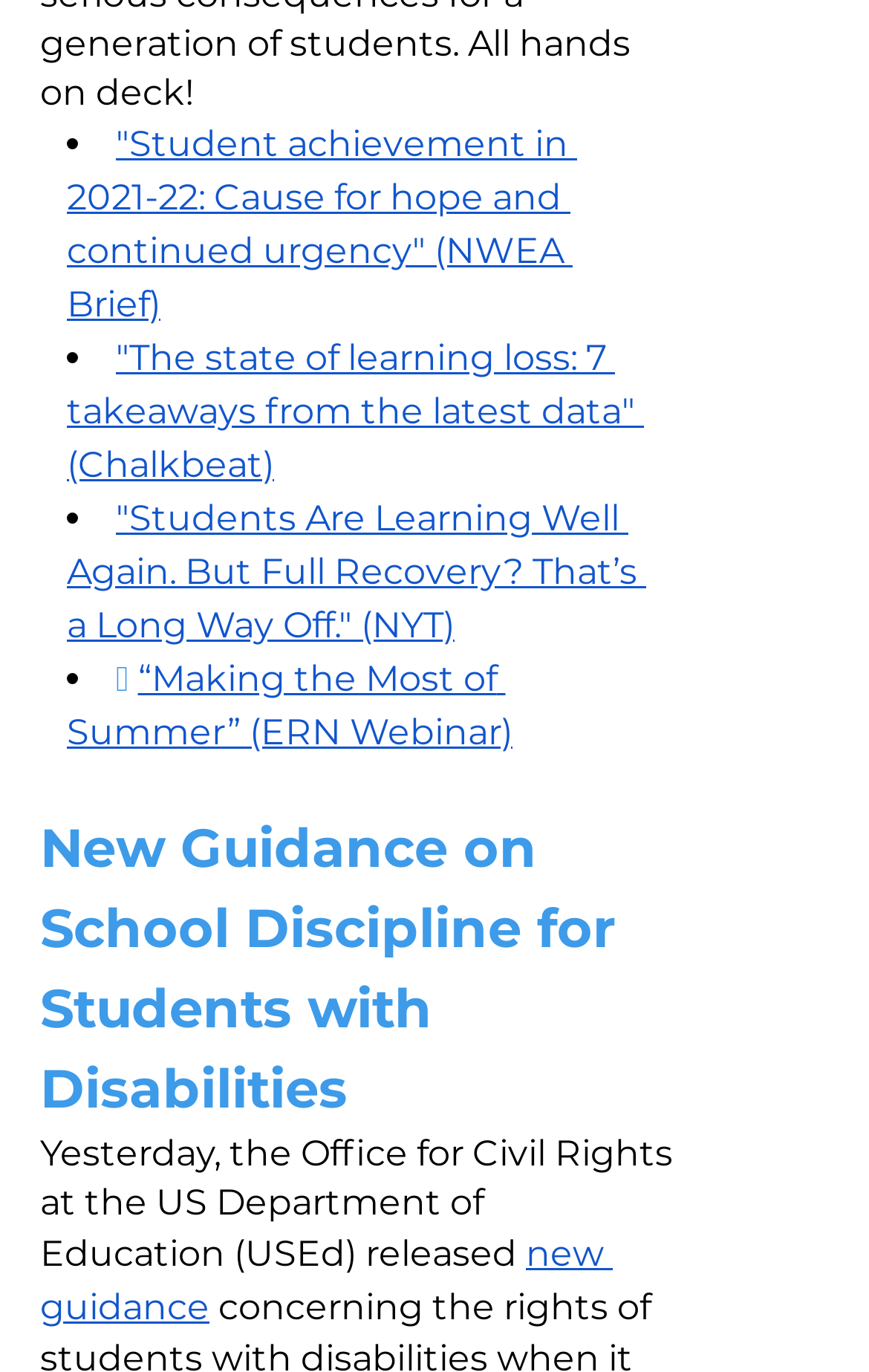Answer the following inquiry with a single word or phrase:
What is the symbol next to the fourth link?

🎥